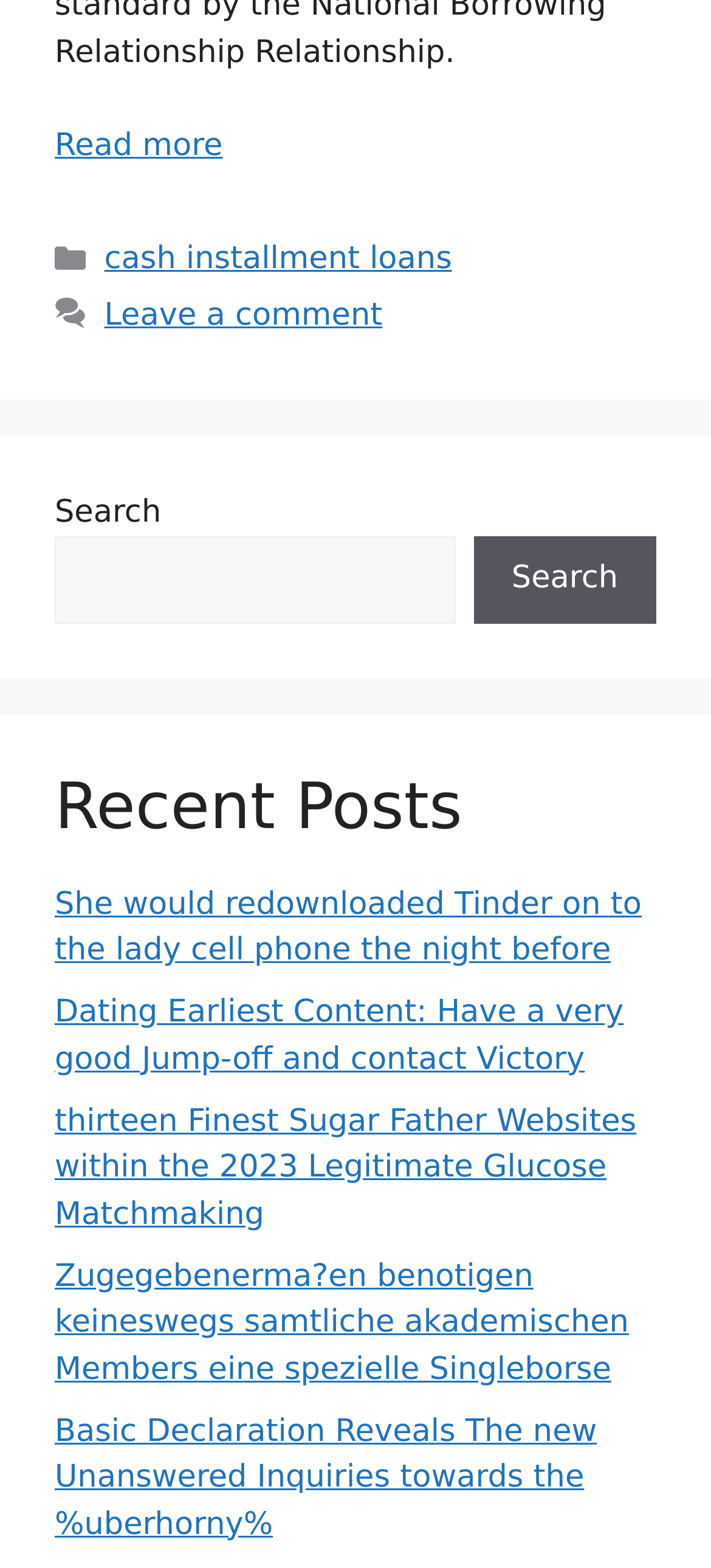How many links are in the footer?
Your answer should be a single word or phrase derived from the screenshot.

3